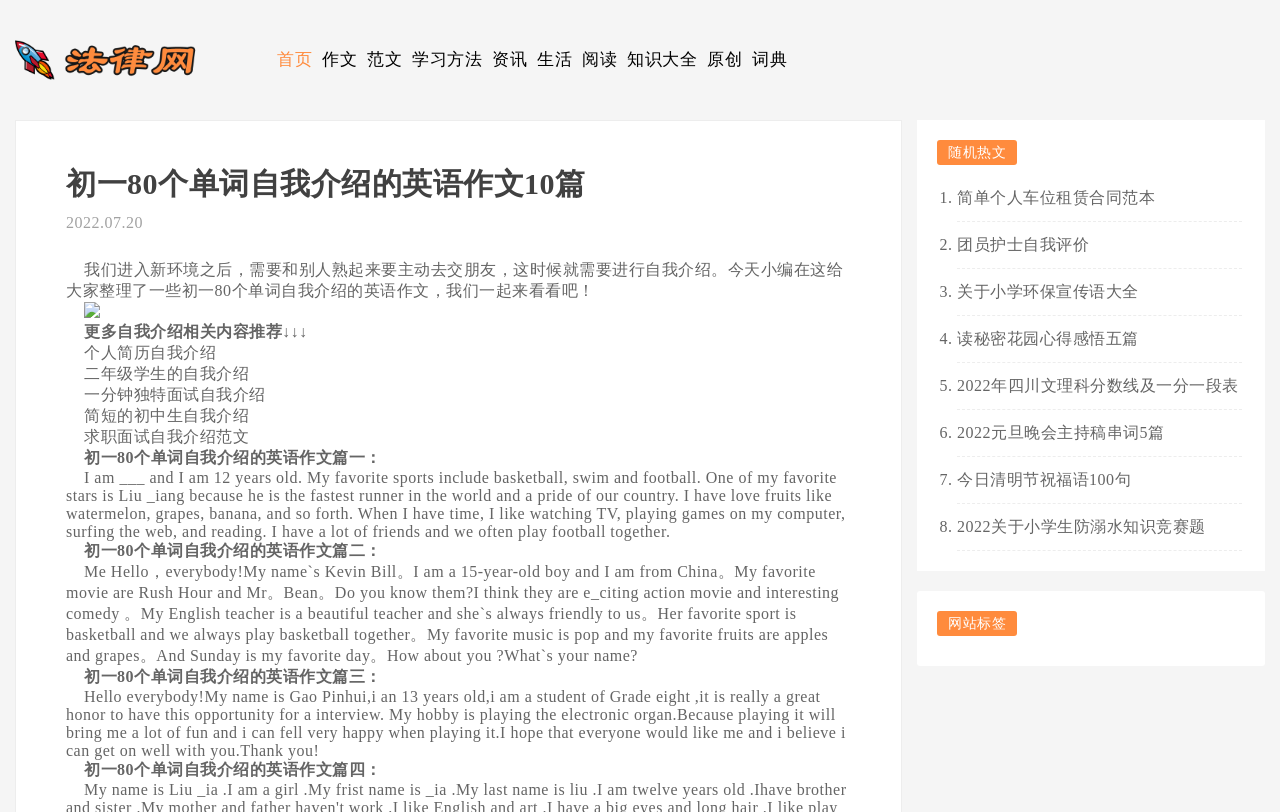Identify the coordinates of the bounding box for the element that must be clicked to accomplish the instruction: "Click the '首页' link".

[0.213, 0.049, 0.248, 0.099]